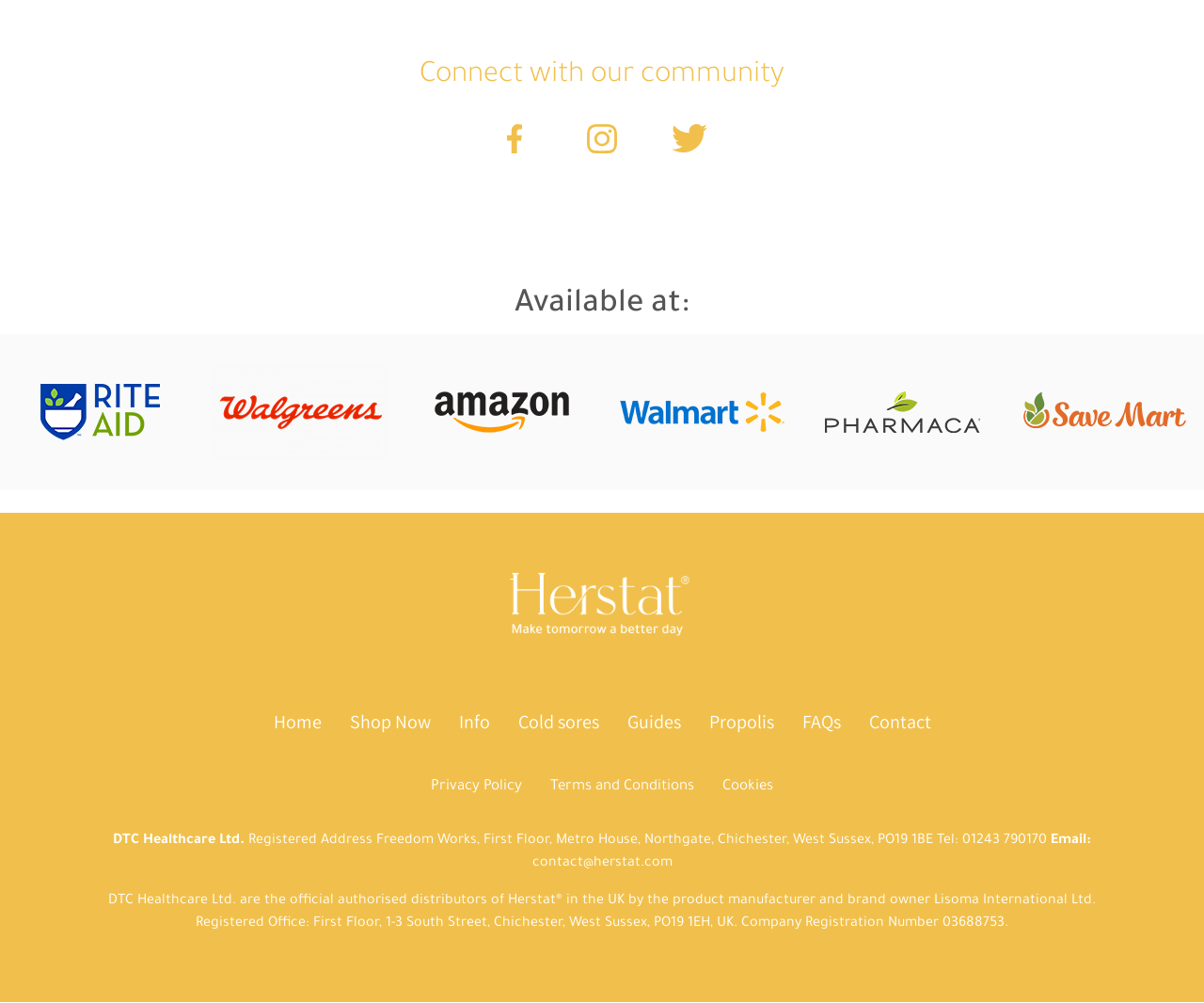Could you highlight the region that needs to be clicked to execute the instruction: "Contact the Assembly of the autonomous social centre La Solidaria"?

None